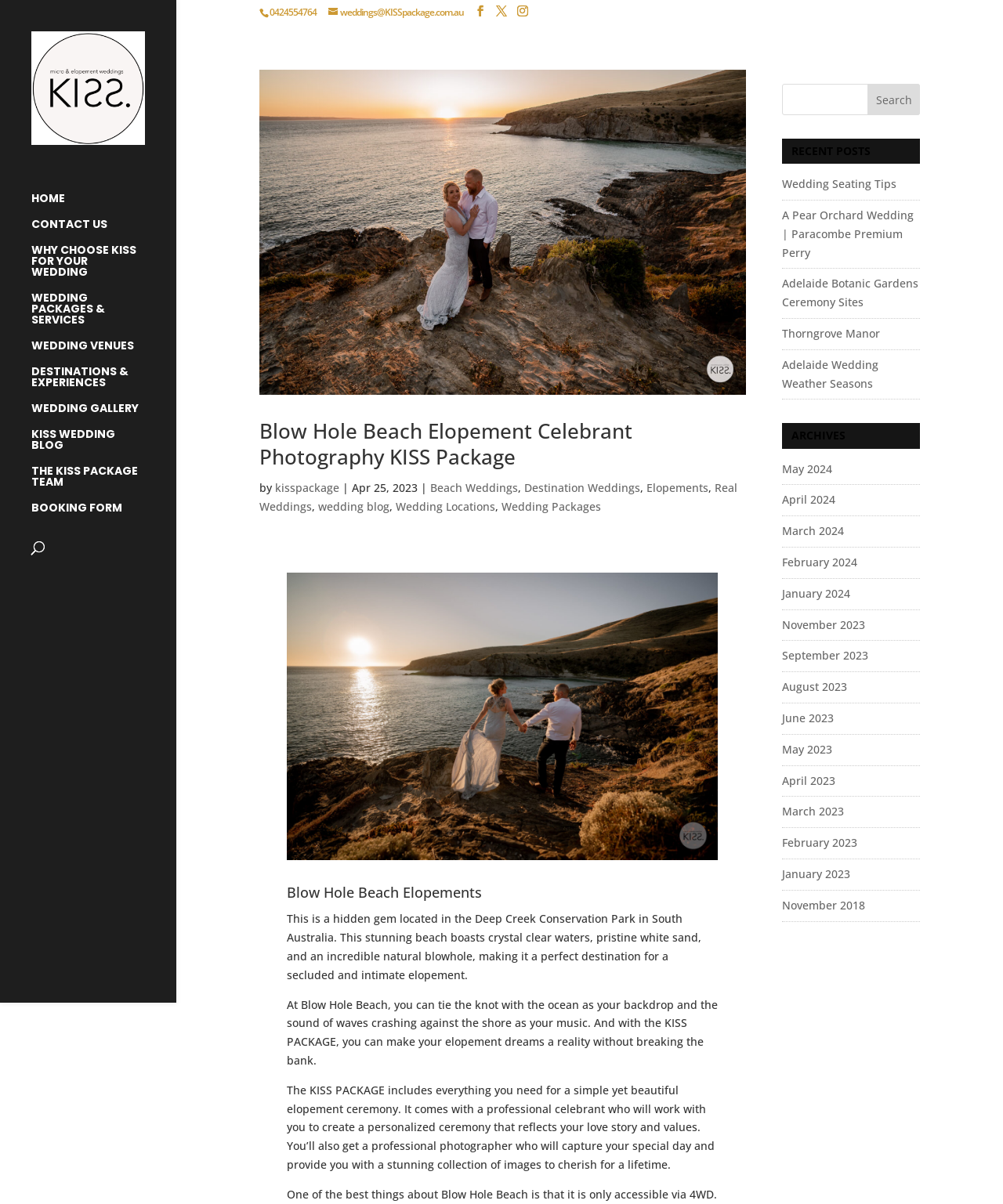Please locate the bounding box coordinates of the element that should be clicked to complete the given instruction: "Read the latest blog post".

[0.78, 0.147, 0.894, 0.159]